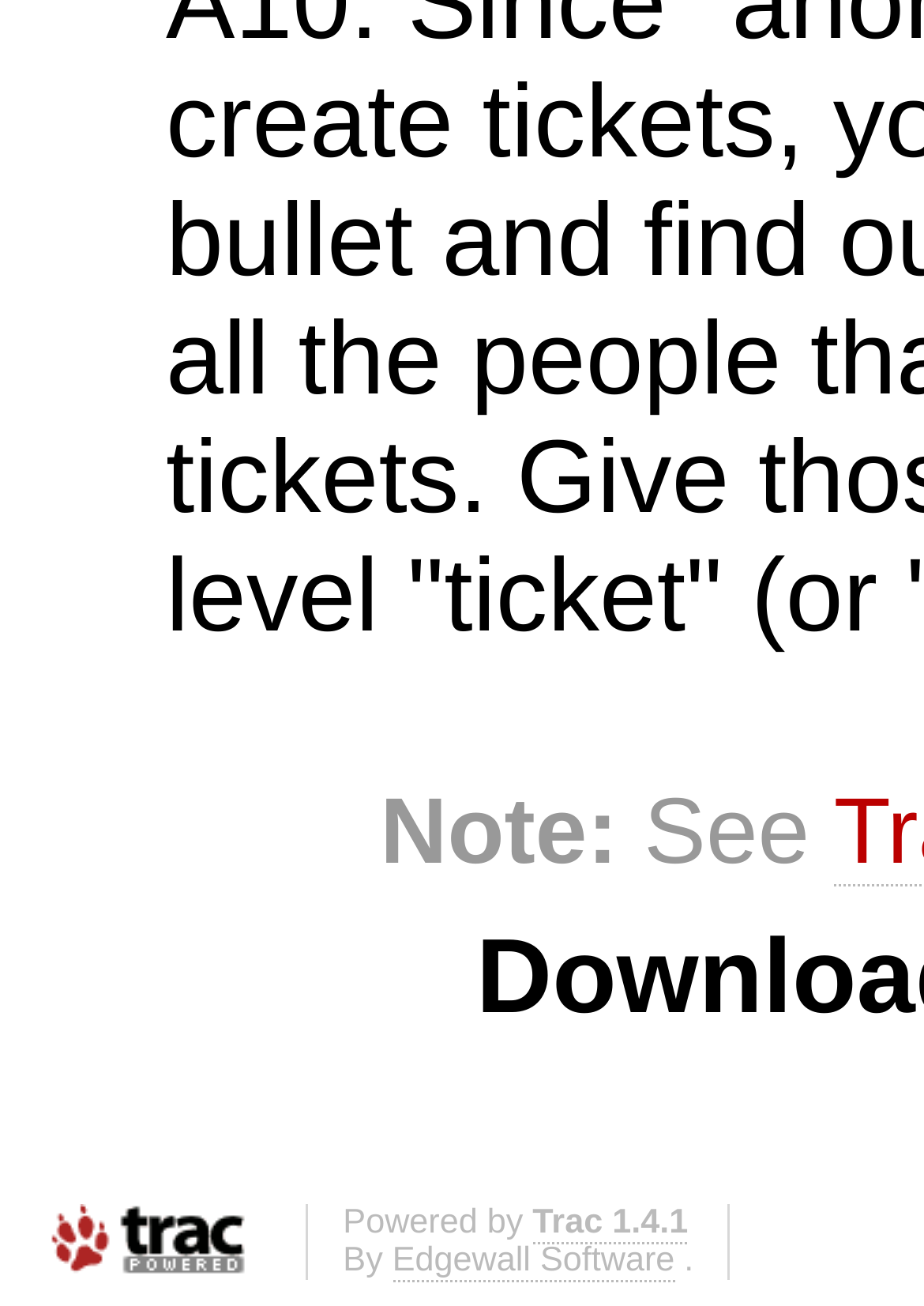Give a concise answer using only one word or phrase for this question:
What is the name of the company behind Trac?

Edgewall Software